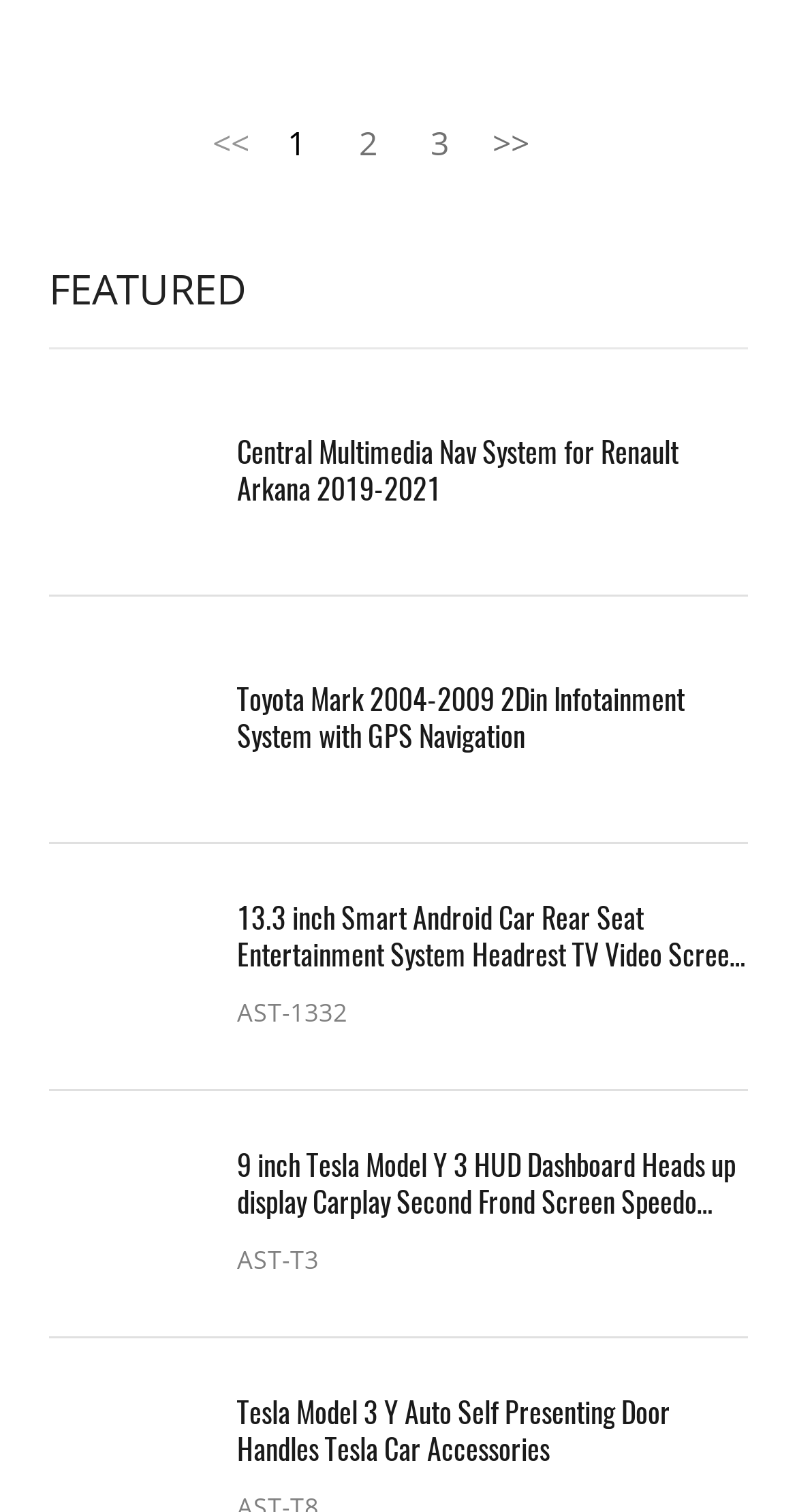Utilize the details in the image to give a detailed response to the question: What is the brand of the first product?

The first product listed on the page is the 'Central Multimedia Nav System for Renault Arkana 2019-2021', which indicates that the brand of this product is Renault.